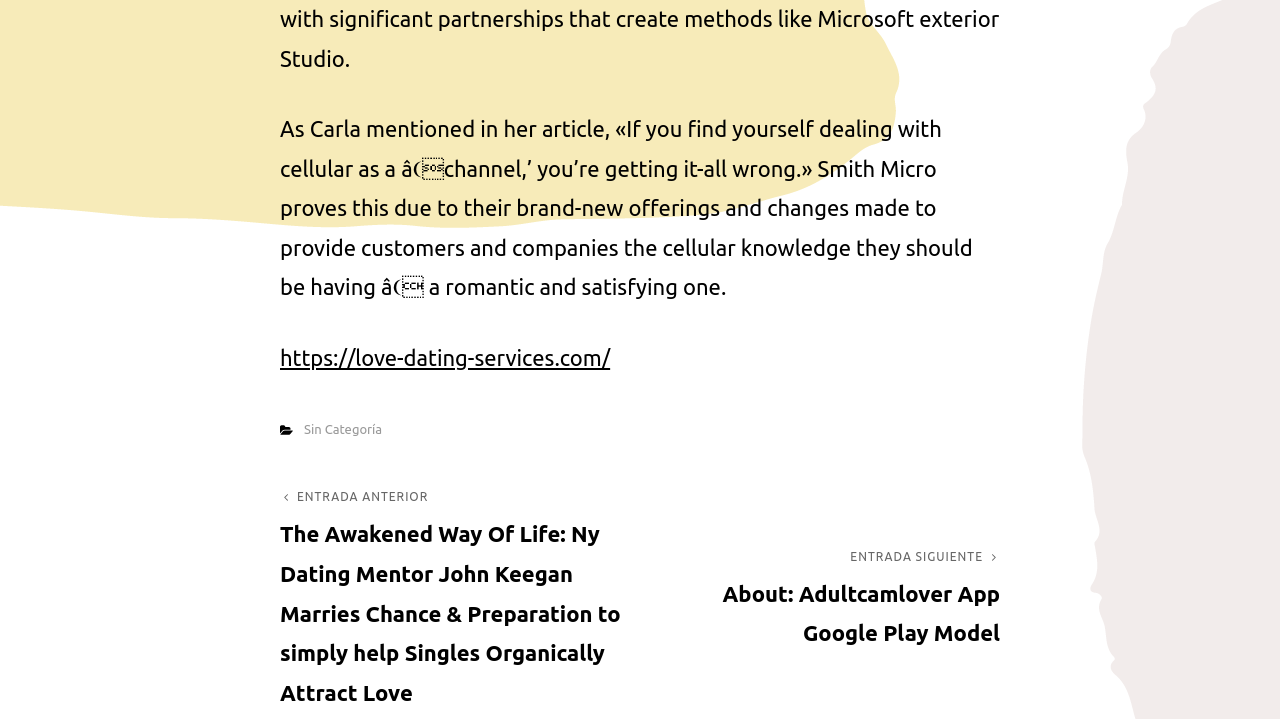Based on the element description Google +, identify the bounding box coordinates for the UI element. The coordinates should be in the format (top-left x, top-left y, bottom-right x, bottom-right y) and within the 0 to 1 range.

None